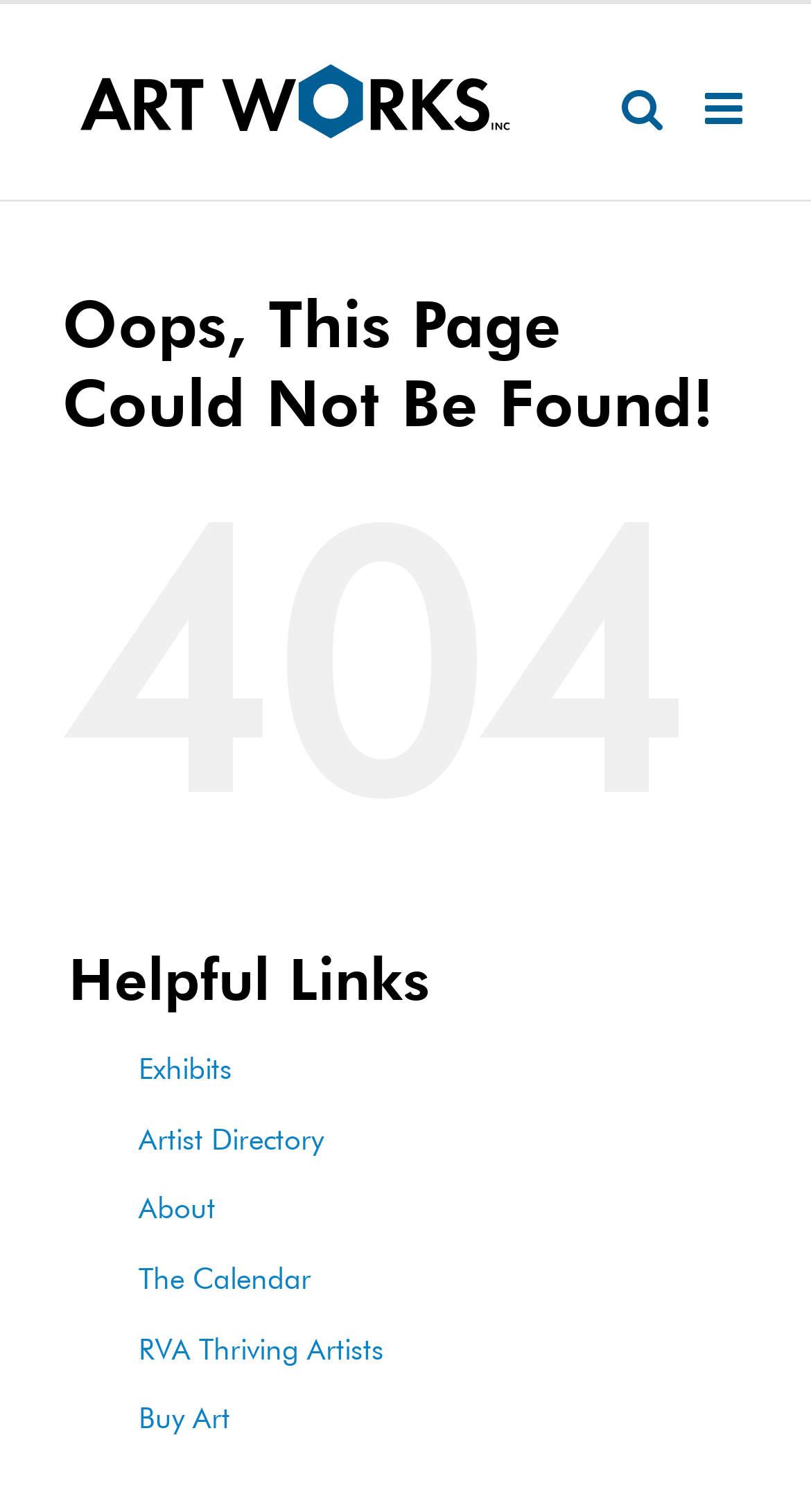Show me the bounding box coordinates of the clickable region to achieve the task as per the instruction: "Search using mobile search".

[0.767, 0.058, 0.818, 0.087]